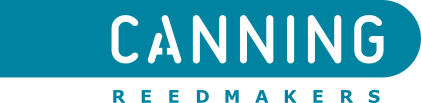Give a one-word or short phrase answer to the question: 
What is the font size of 'REEDMAKERS' compared to 'CANNING'?

Smaller